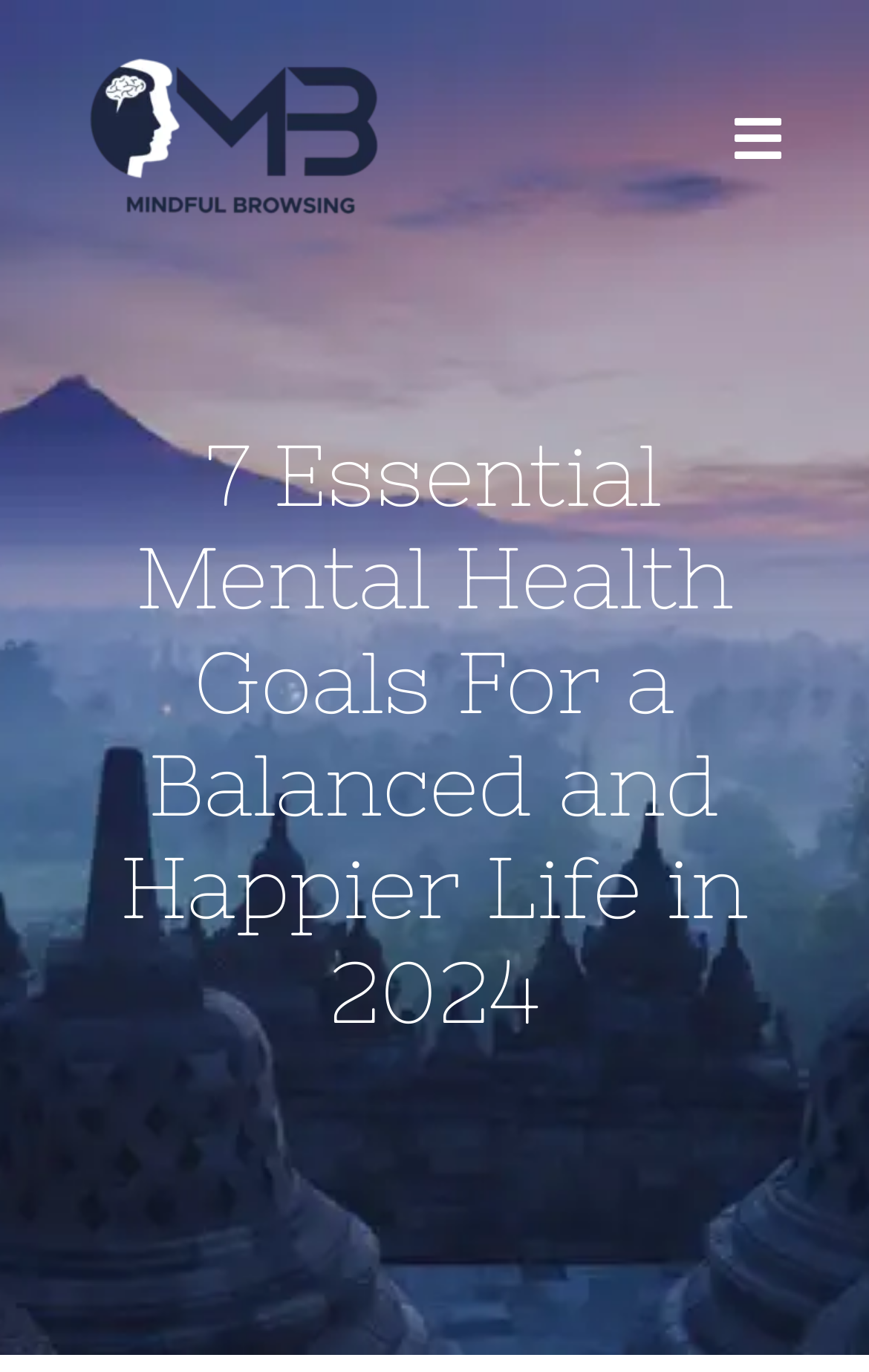Identify the bounding box coordinates for the element you need to click to achieve the following task: "Toggle the main menu". Provide the bounding box coordinates as four float numbers between 0 and 1, in the form [left, top, right, bottom].

[0.821, 0.069, 0.923, 0.134]